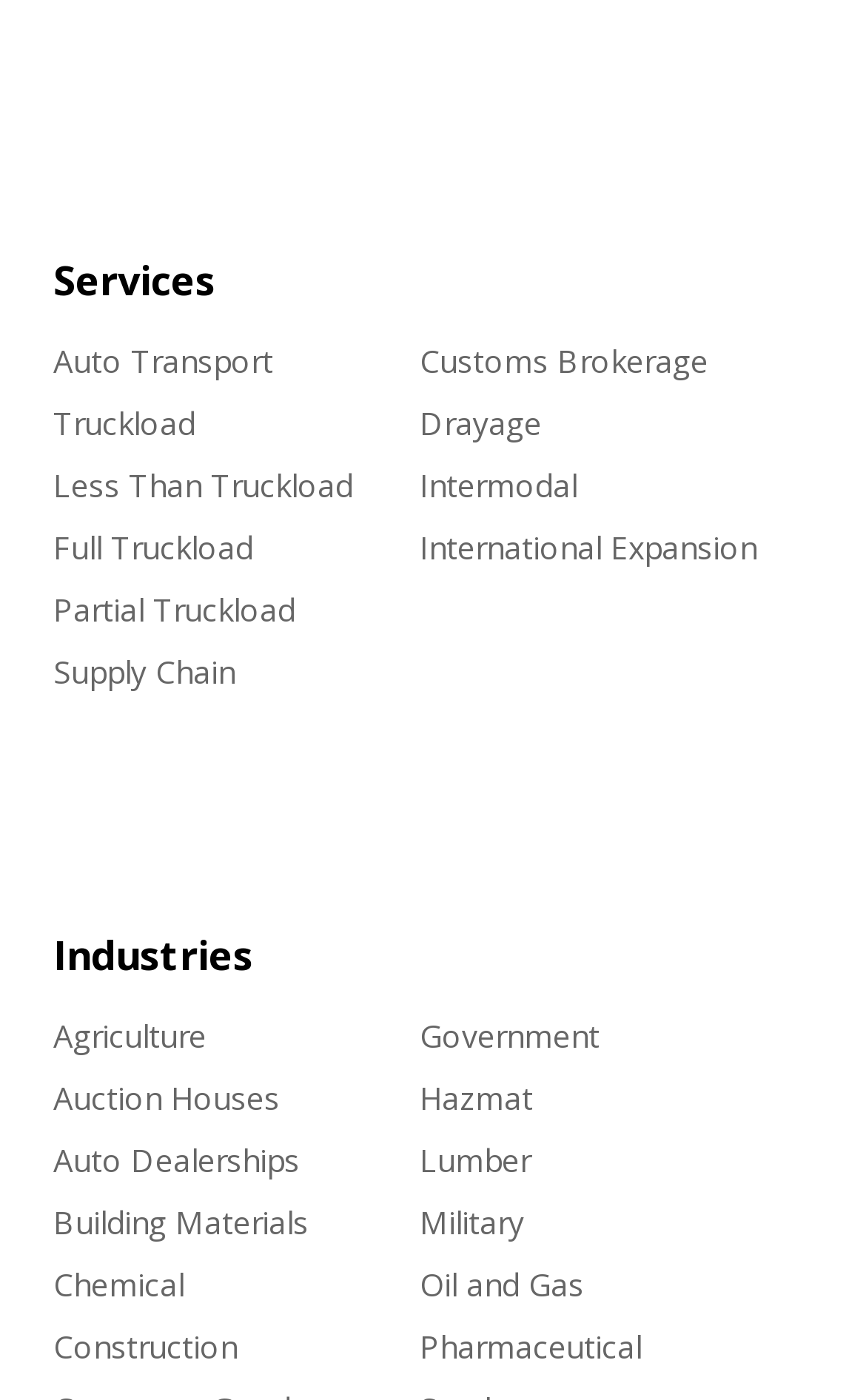What is the last industry listed?
Refer to the image and offer an in-depth and detailed answer to the question.

I looked at the links under the 'Industries' heading and found that the last one listed is 'Pharmaceutical'.